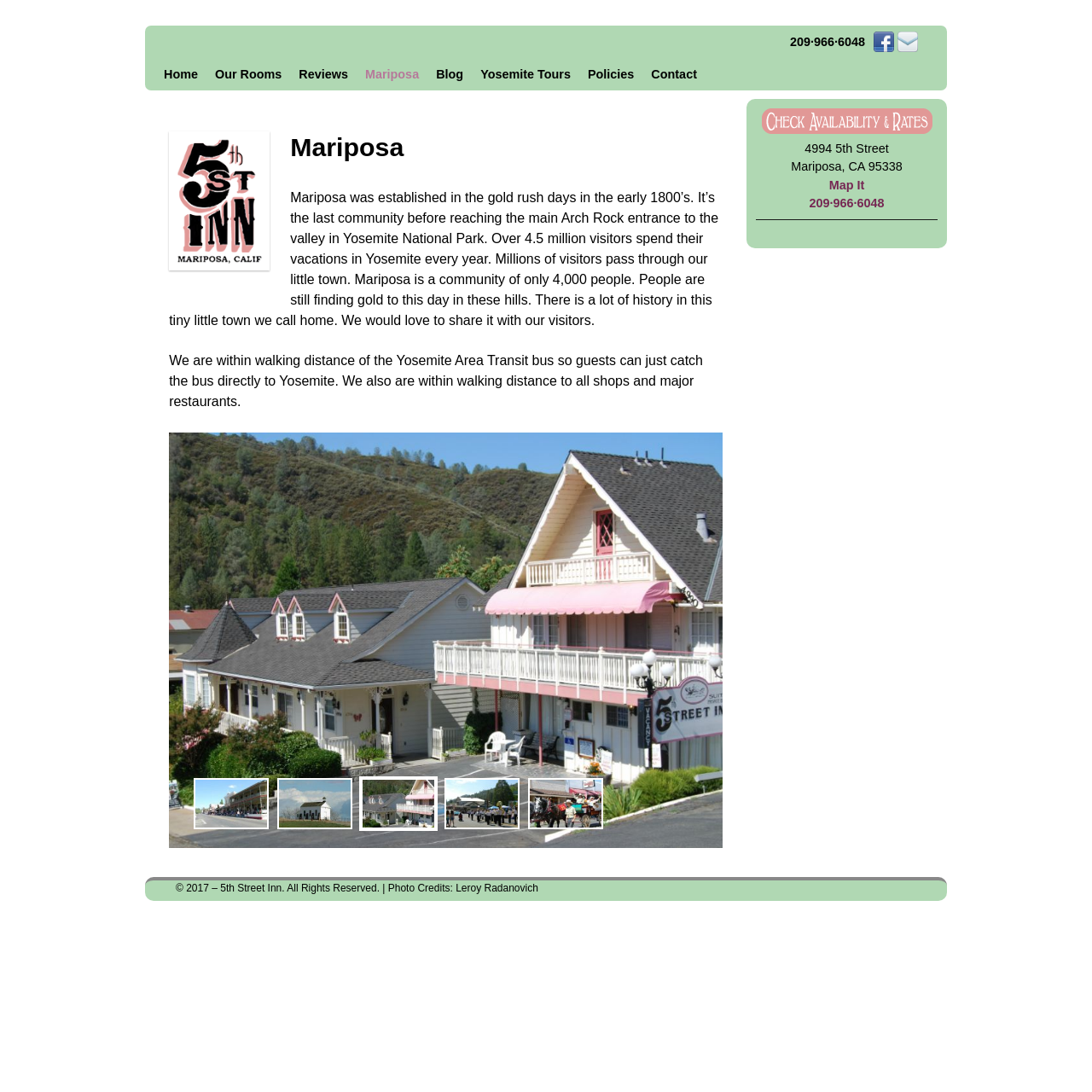Determine the bounding box coordinates for the area that should be clicked to carry out the following instruction: "Send a note to 5th Street Inn".

[0.822, 0.032, 0.841, 0.045]